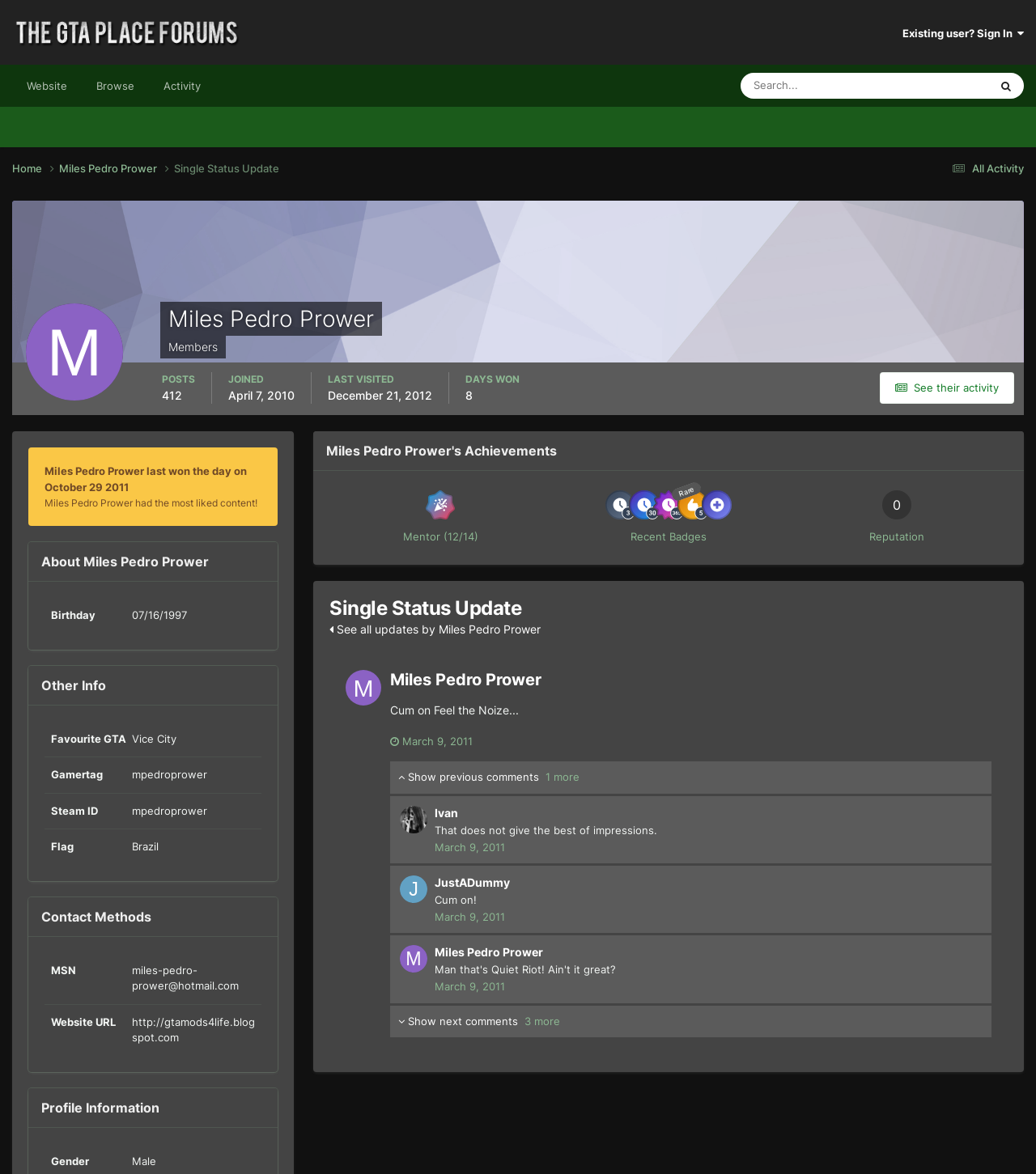What is the username of the user?
Please look at the screenshot and answer using one word or phrase.

Miles Pedro Prower